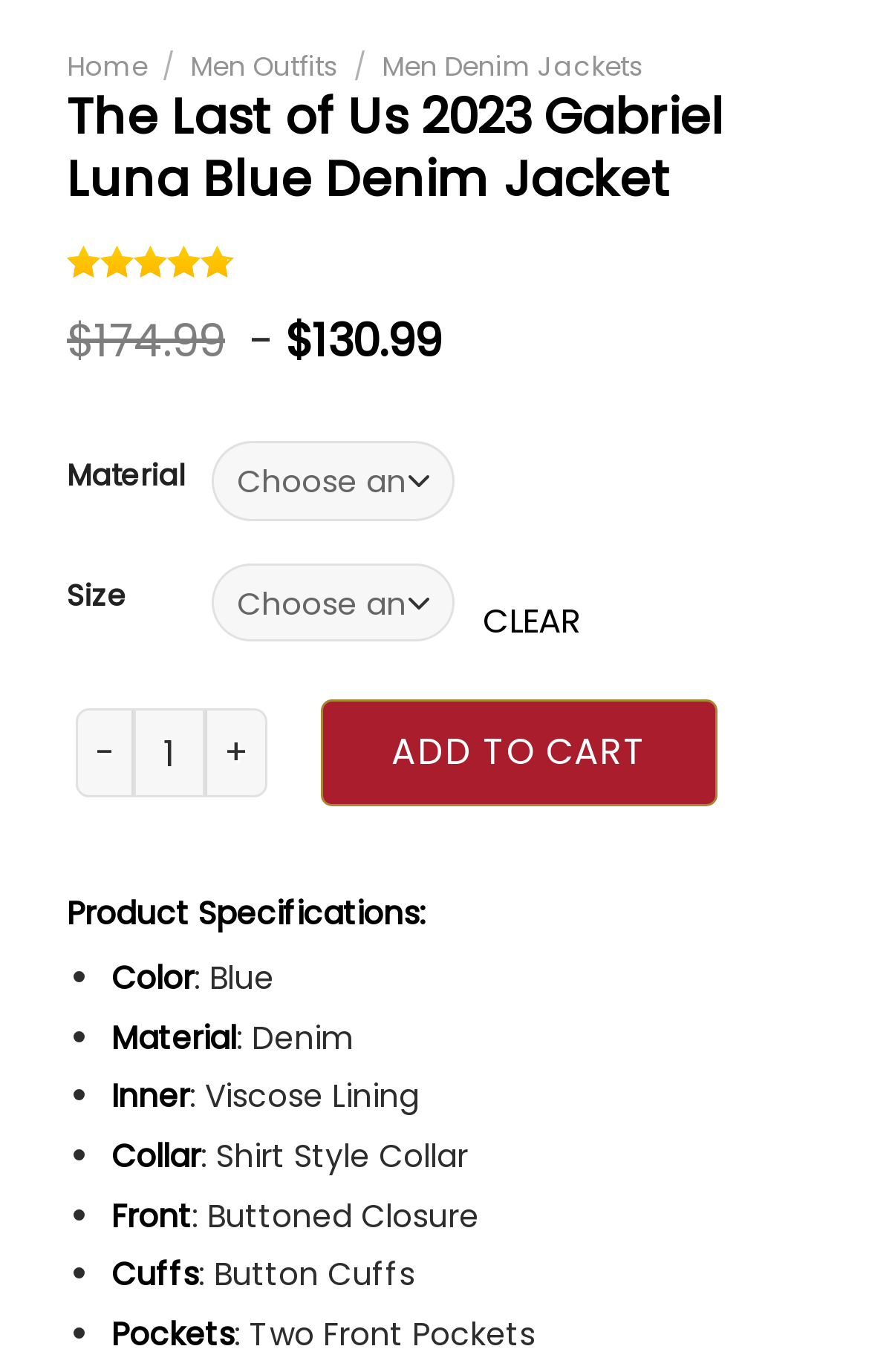Provide the bounding box coordinates of the HTML element described by the text: "Men Denim Jackets".

[0.439, 0.034, 0.742, 0.061]